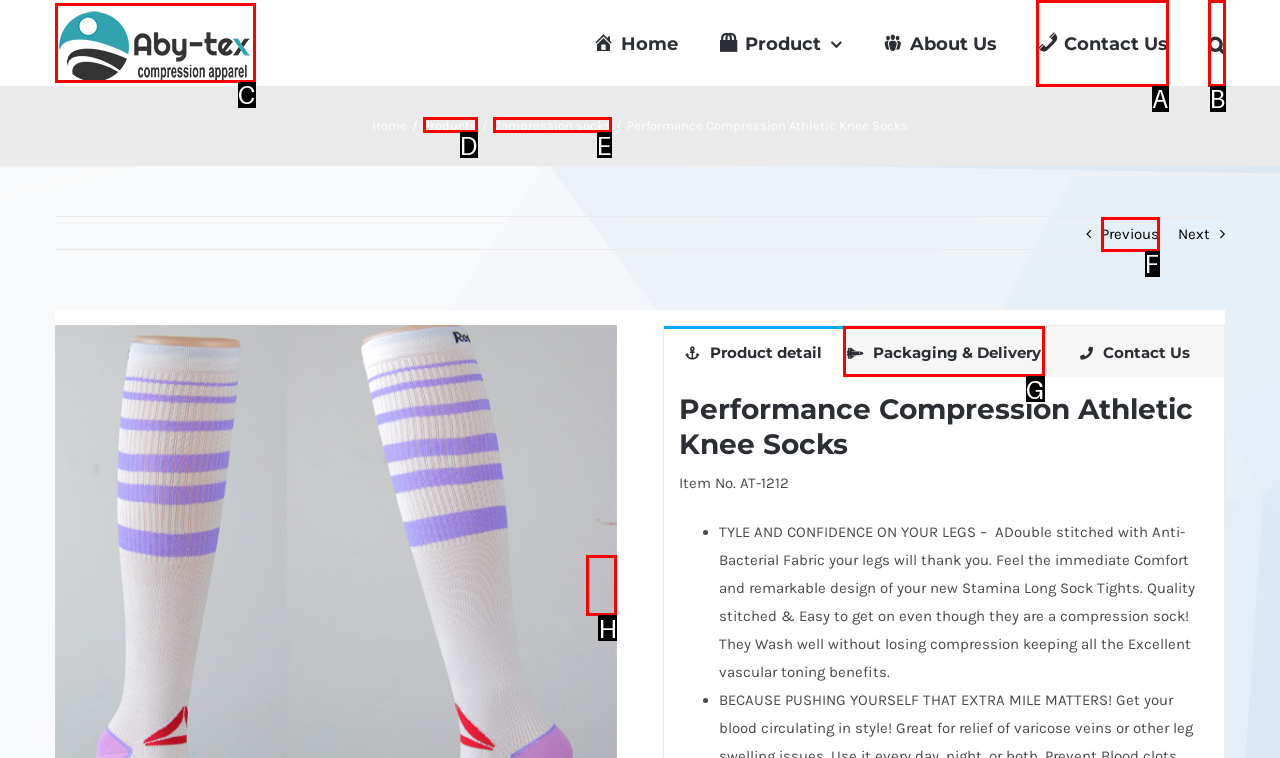Determine which HTML element matches the given description: Packaging & Delivery. Provide the corresponding option's letter directly.

G